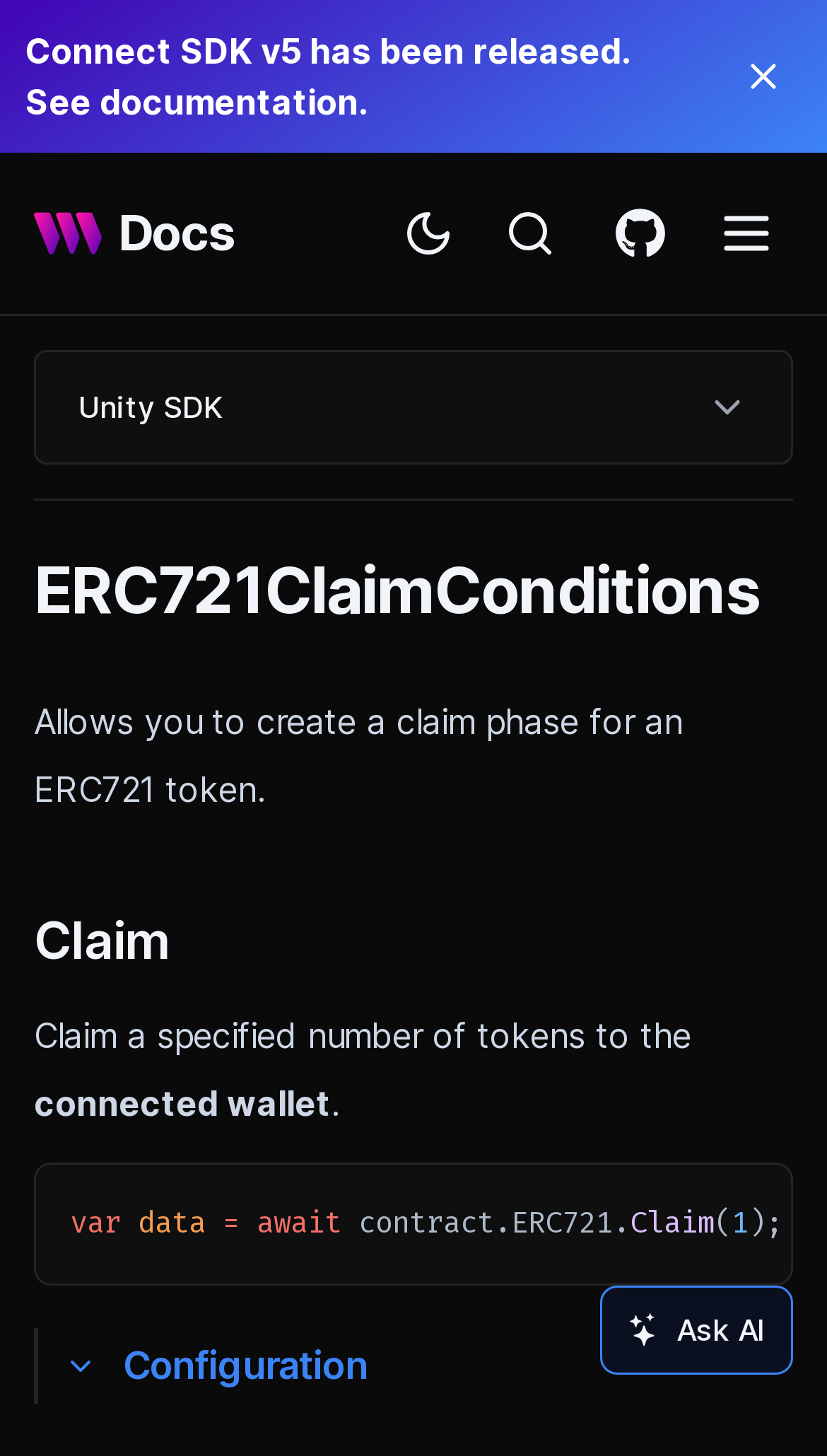Find the bounding box coordinates of the clickable element required to execute the following instruction: "View ERC721ClaimConditions contract". Provide the coordinates as four float numbers between 0 and 1, i.e., [left, top, right, bottom].

[0.041, 0.379, 0.959, 0.431]